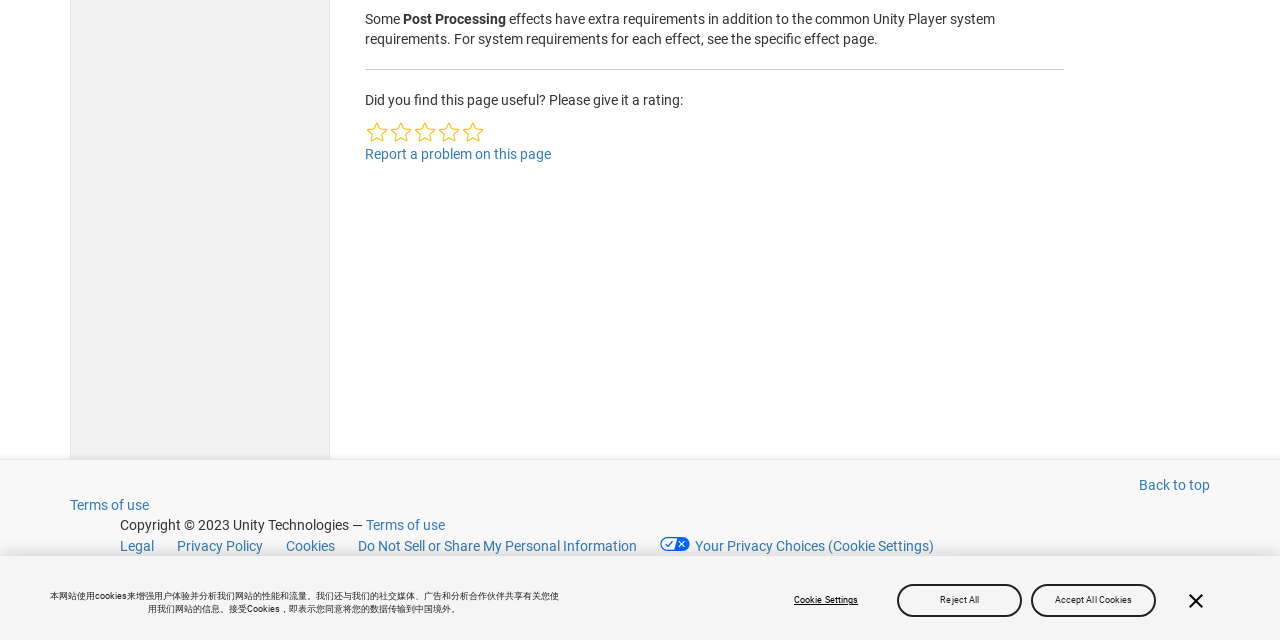Bounding box coordinates should be provided in the format (top-left x, top-left y, bottom-right x, bottom-right y) with all values between 0 and 1. Identify the bounding box for this UI element: Your Privacy Choices (Cookie Settings)

[0.516, 0.841, 0.745, 0.867]